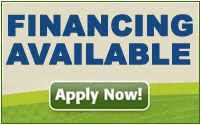Generate a descriptive account of all visible items and actions in the image.

The image prominently features the phrase "FINANCING AVAILABLE" in bold, attention-grabbing blue text, emphasizing a financial support option for potential customers. Below this message, a vibrant green button invites users to "Apply Now!" This image effectively signals that financing options are offered, encouraging customers to take action and explore available services through the application process. Positioned within a clean and appealing design, it reinforces the overarching theme of customer-friendly service options from Polar Heating & Air Conditioning.